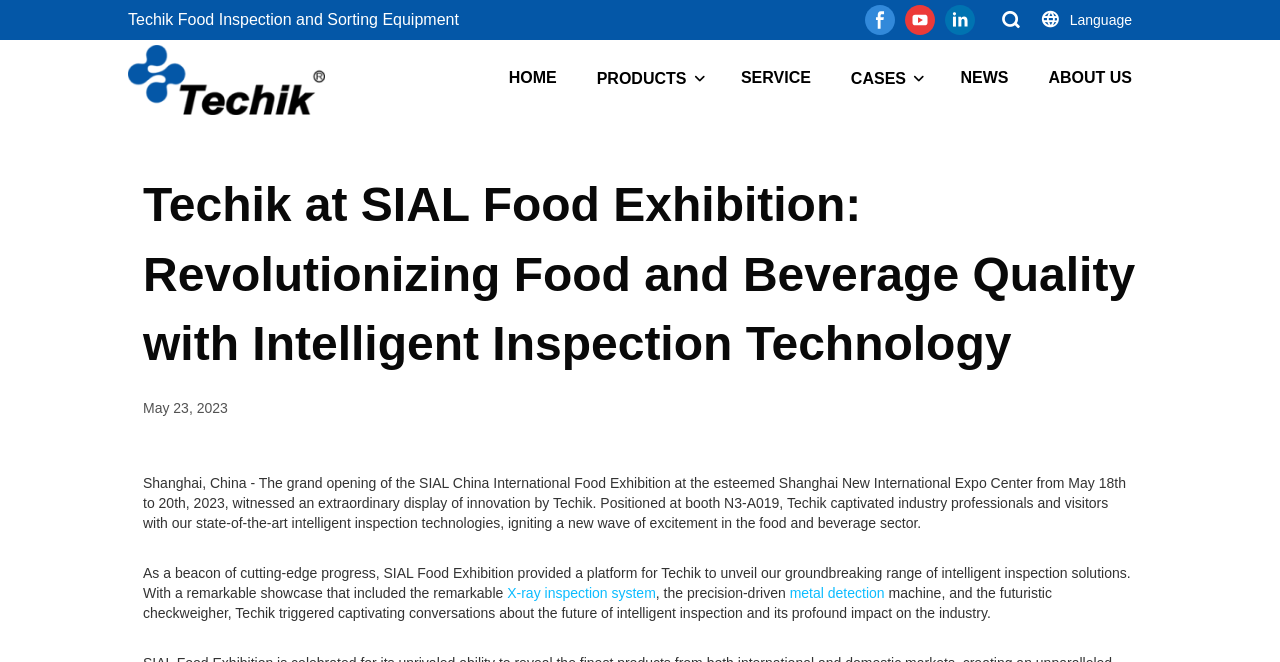Using the information in the image, could you please answer the following question in detail:
What is the main topic of the webpage?

I found the main topic of the webpage by reading the heading and the static text, which mentions the SIAL Food Exhibition and Techik's intelligent inspection technologies.